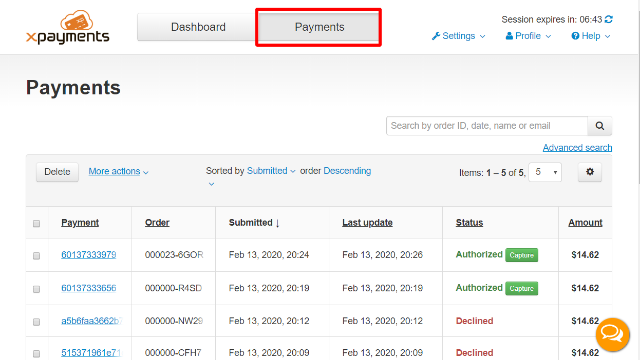Answer the following query with a single word or phrase:
What are the options available in the top right corner?

Settings, Profile, Help